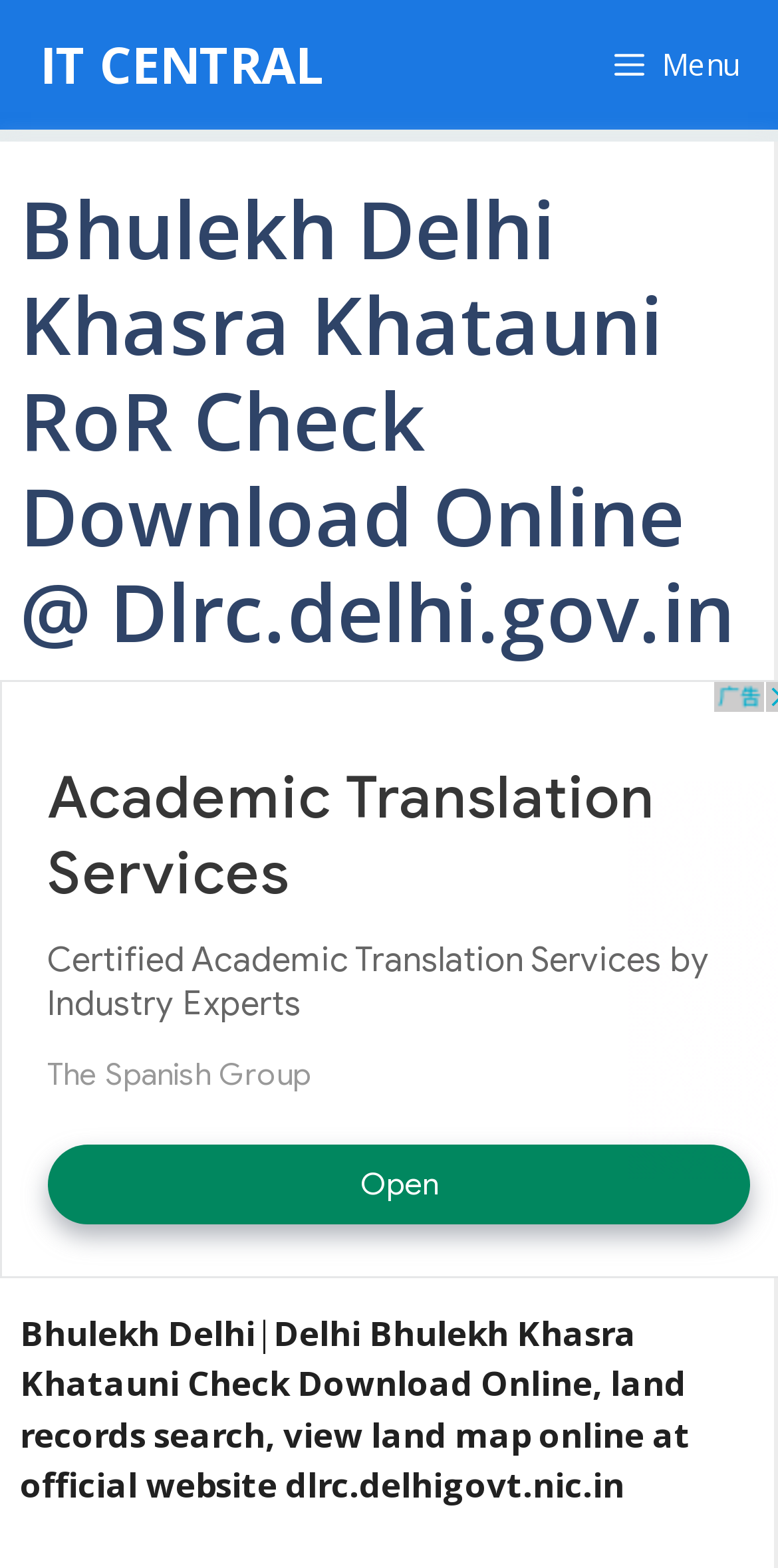What type of information can be downloaded from this website?
Refer to the image and give a detailed response to the question.

The heading element on the webpage mentions 'Bhulekh Delhi Khasra Khatauni RoR Check Download Online', which suggests that users can download land records, including Khasra Khatauni, from this website.